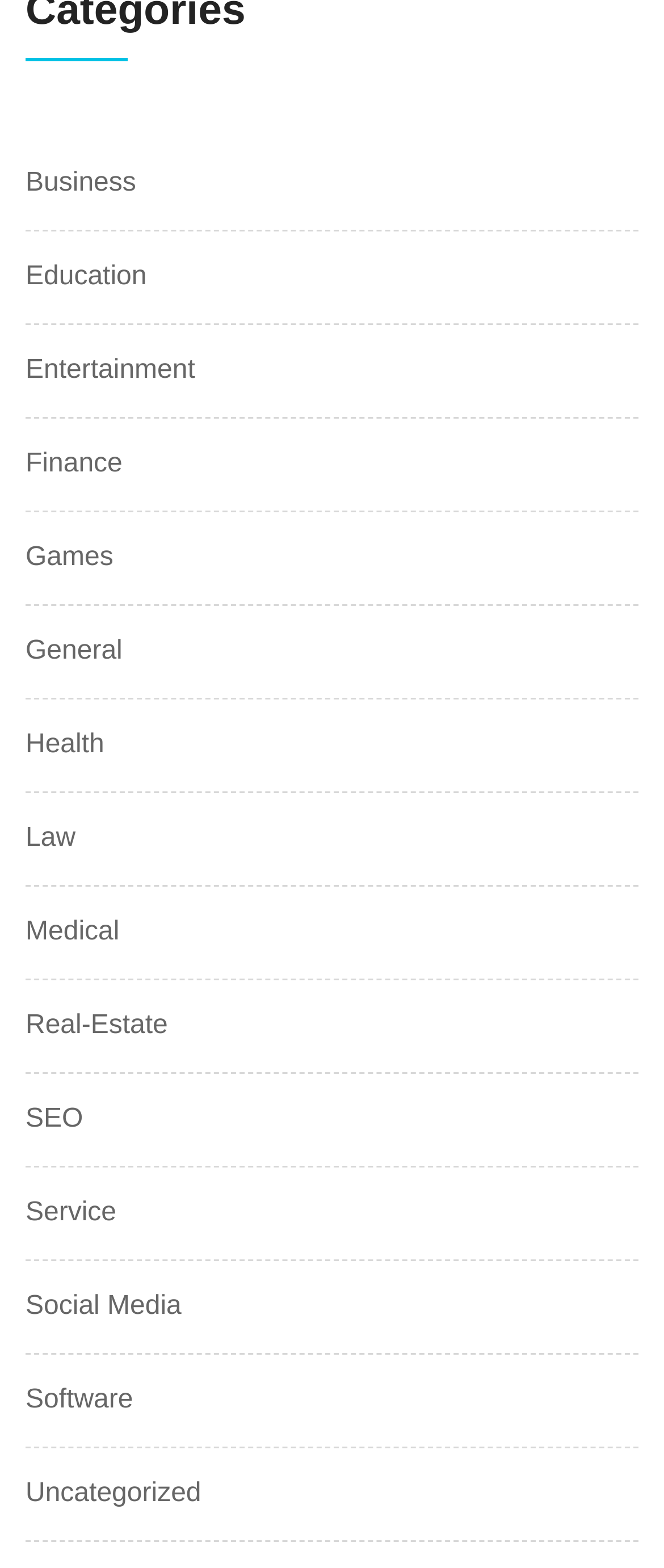Kindly determine the bounding box coordinates of the area that needs to be clicked to fulfill this instruction: "Explore Social Media".

[0.038, 0.821, 0.273, 0.847]